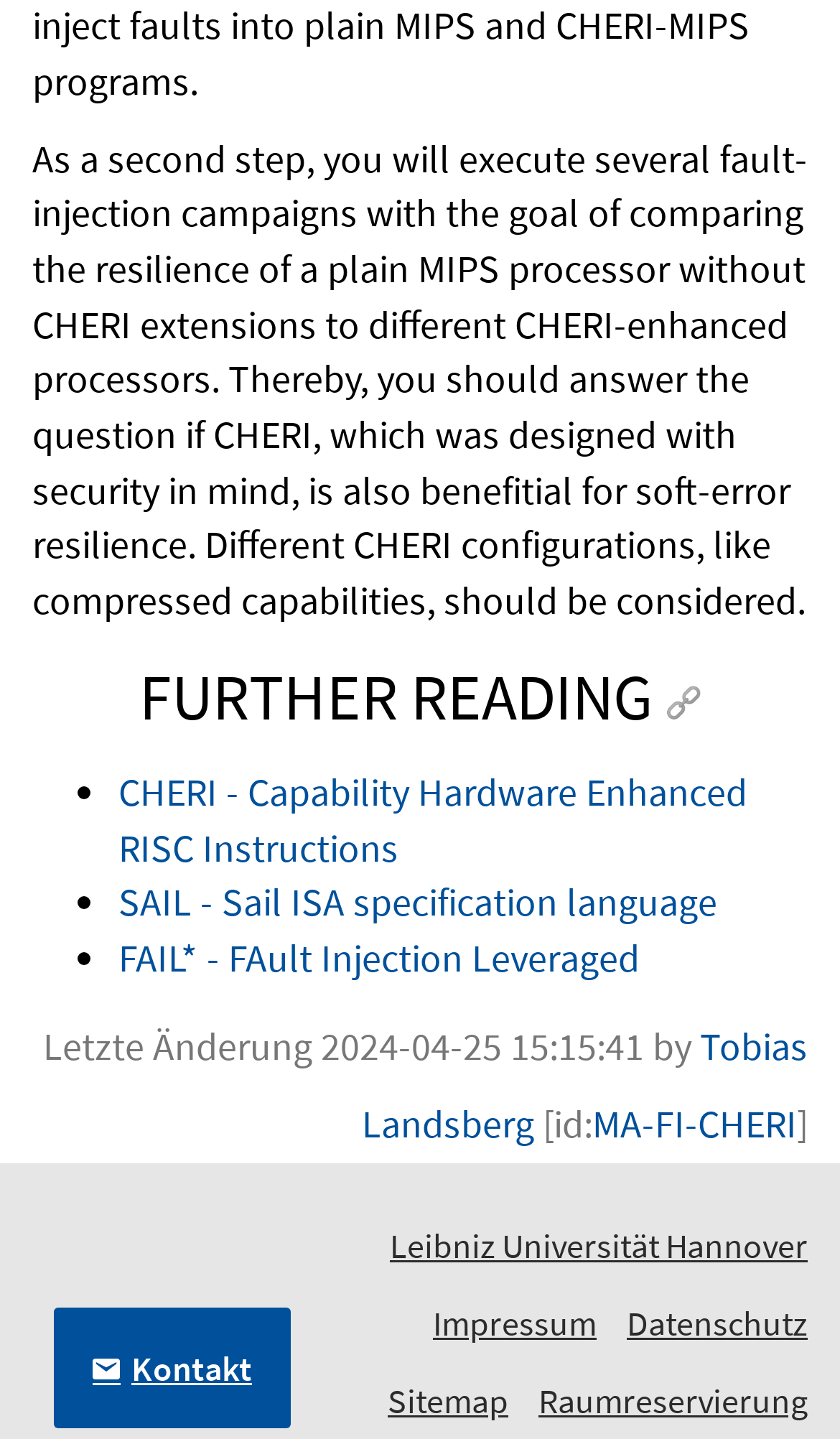Find the bounding box coordinates of the clickable area that will achieve the following instruction: "Check the Raumreservierung page".

[0.641, 0.958, 0.962, 0.987]